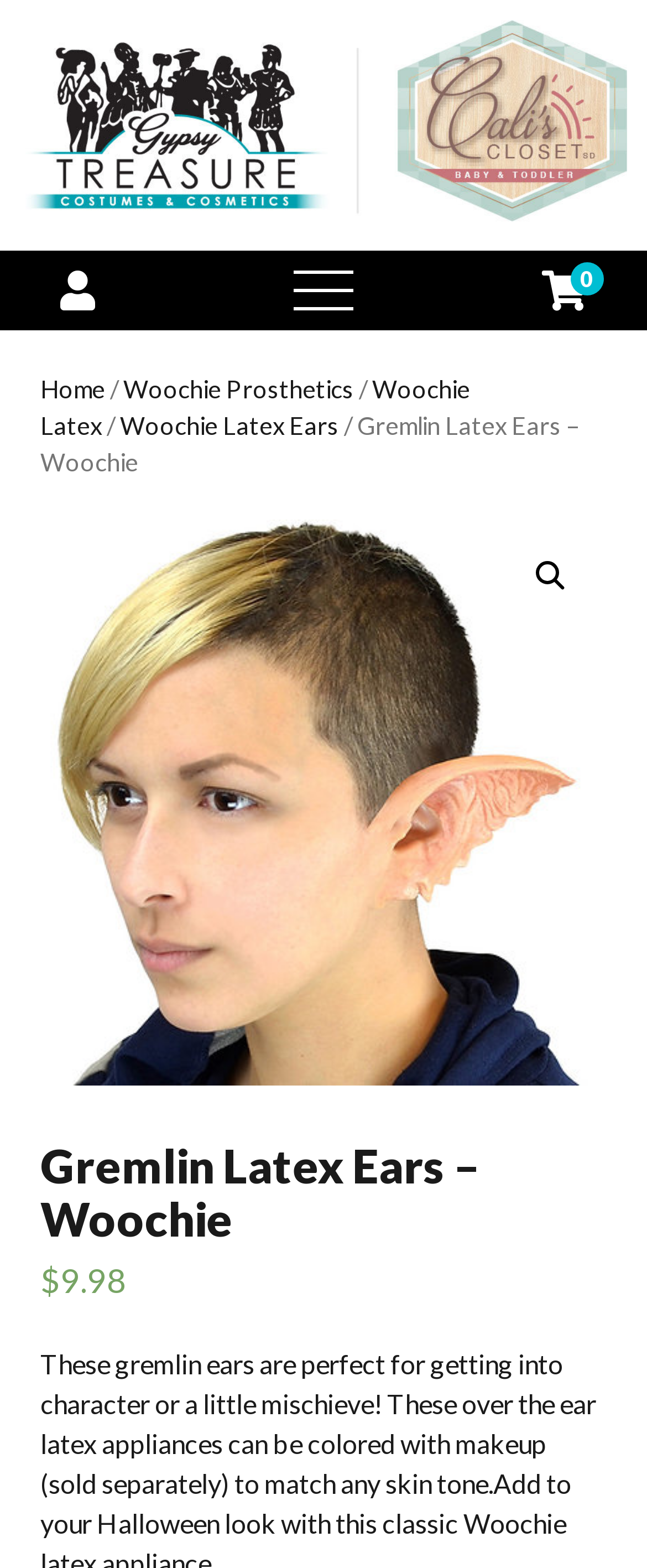Select the bounding box coordinates of the element I need to click to carry out the following instruction: "search".

[0.804, 0.349, 0.896, 0.387]